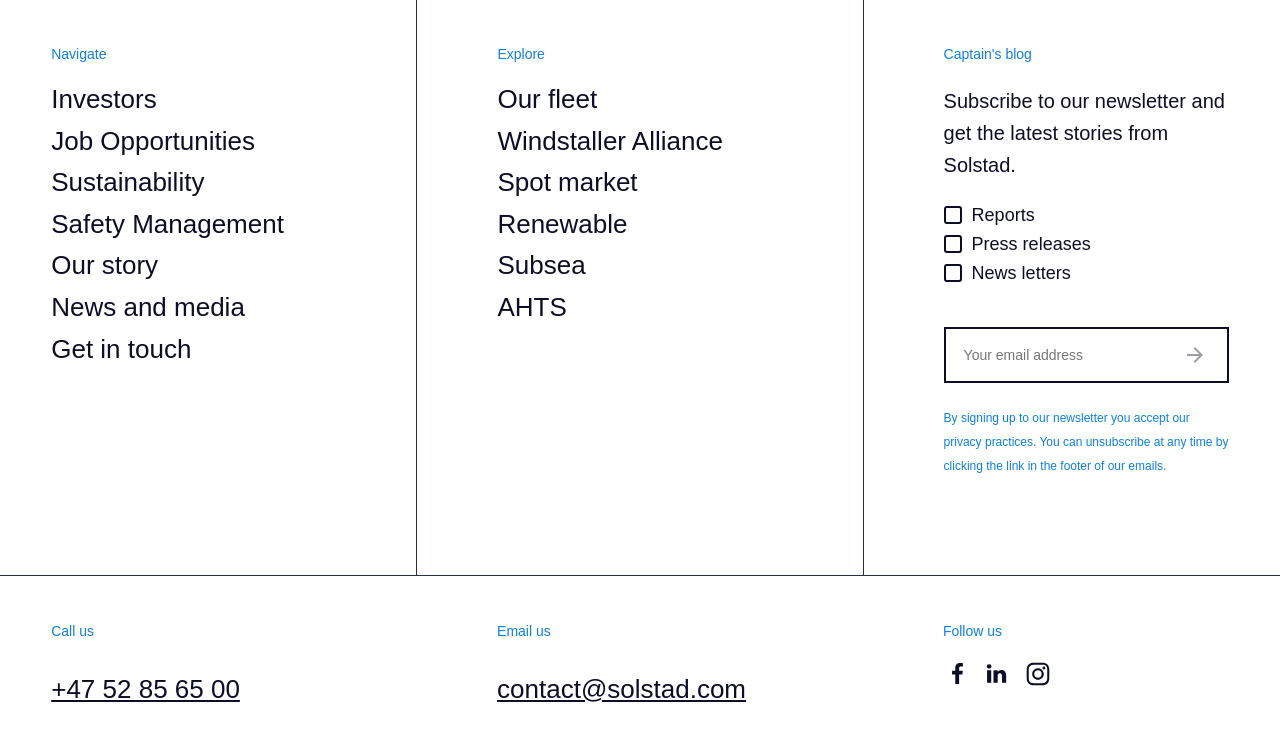What is the phone number to call?
Please respond to the question with a detailed and thorough explanation.

I found the phone number in the 'Call us' section, which is '+47 52 85 65 00'.